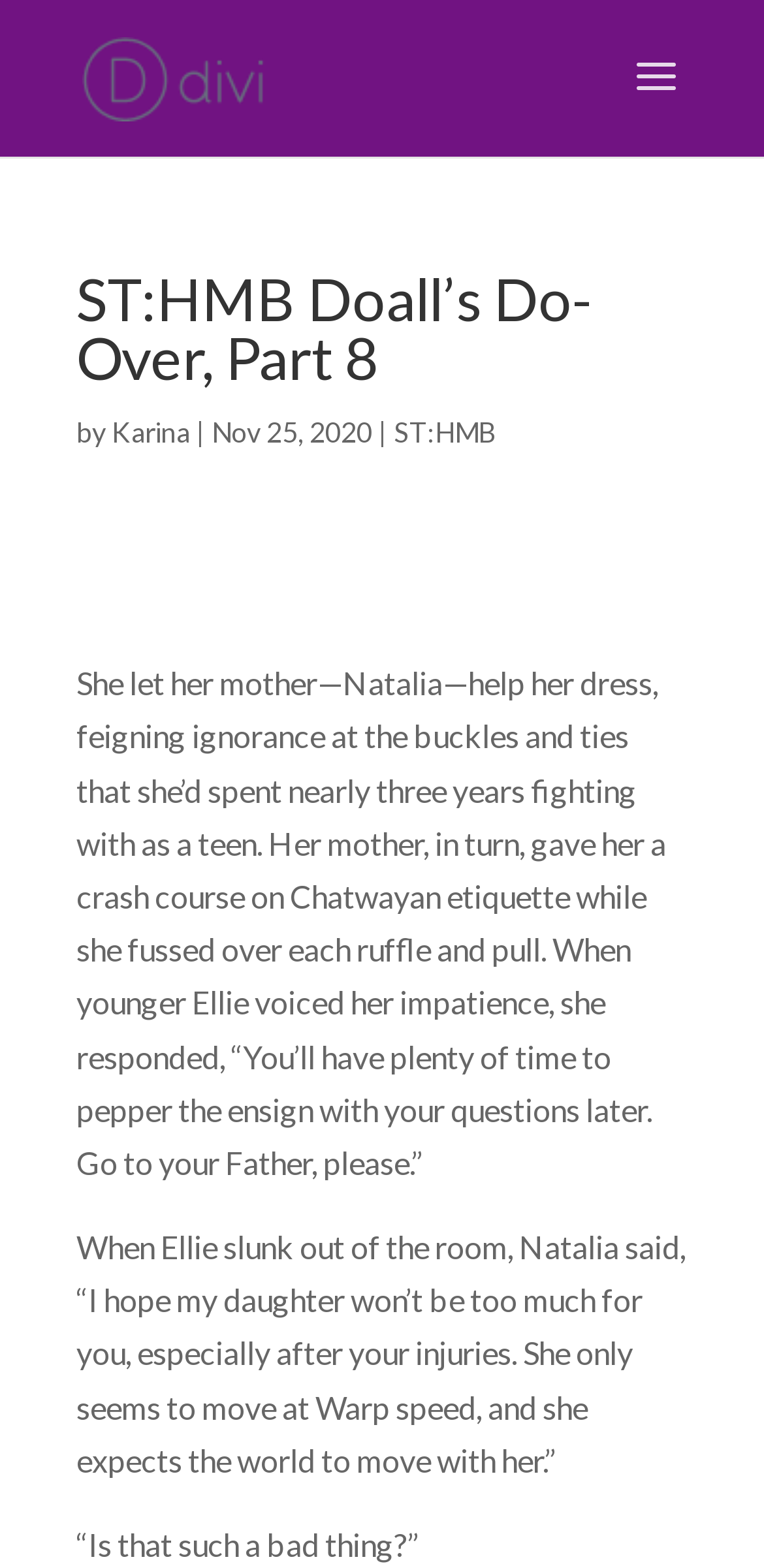Given the description "ST:HMB", provide the bounding box coordinates of the corresponding UI element.

[0.515, 0.265, 0.649, 0.286]